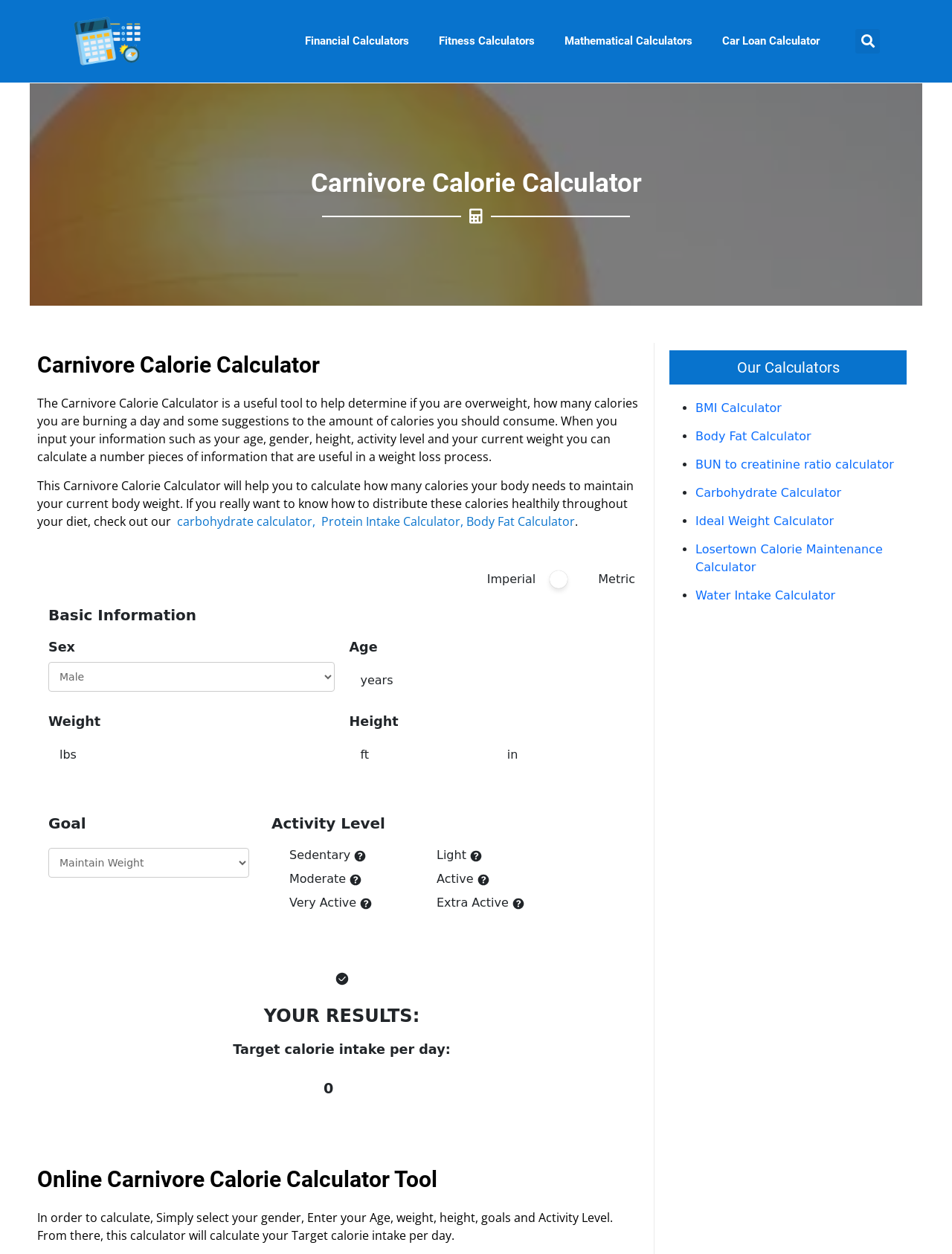Locate and extract the text of the main heading on the webpage.

Carnivore Calorie Calculator